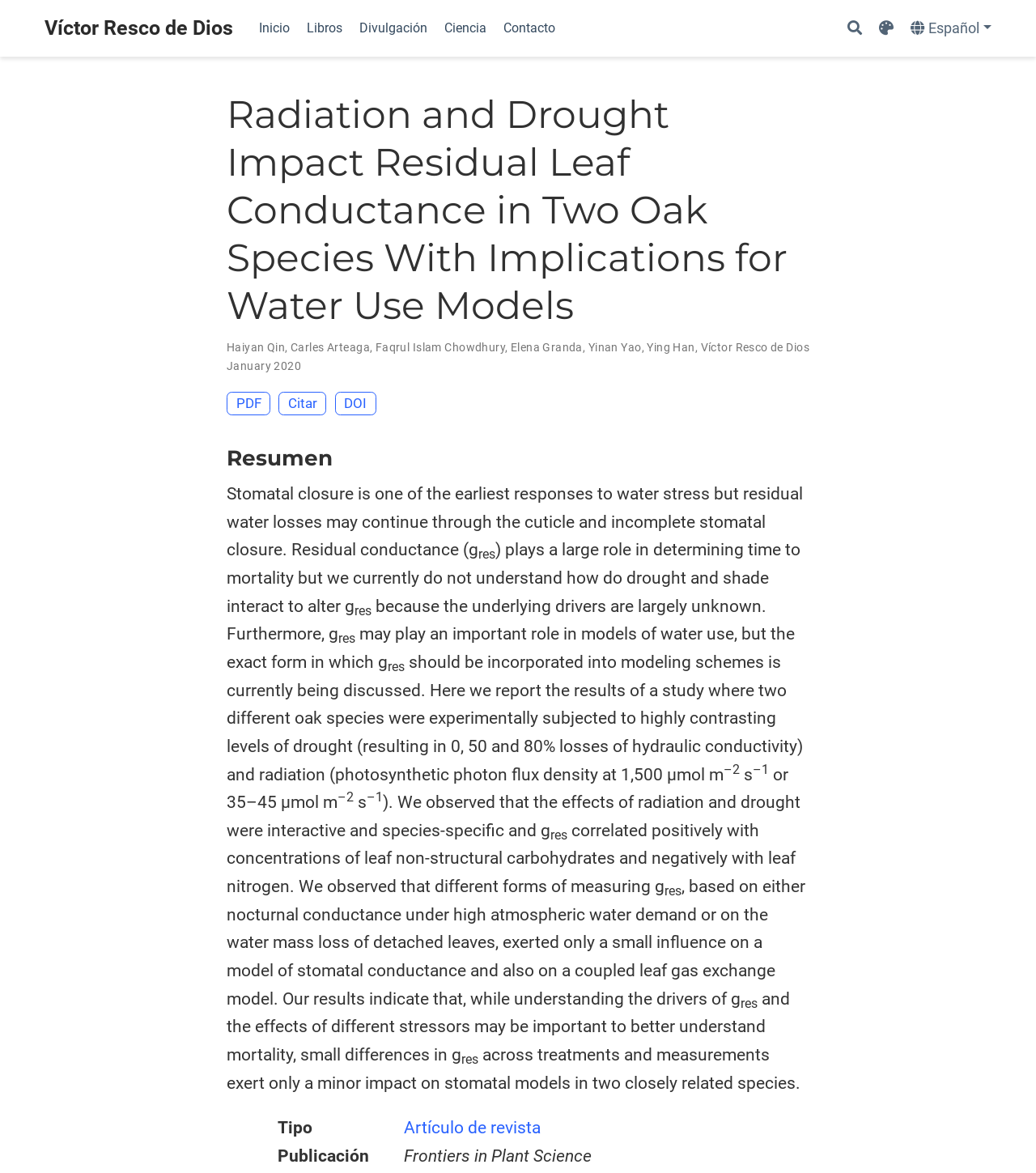What is the publication date of the article?
Please look at the screenshot and answer using one word or phrase.

January 2020